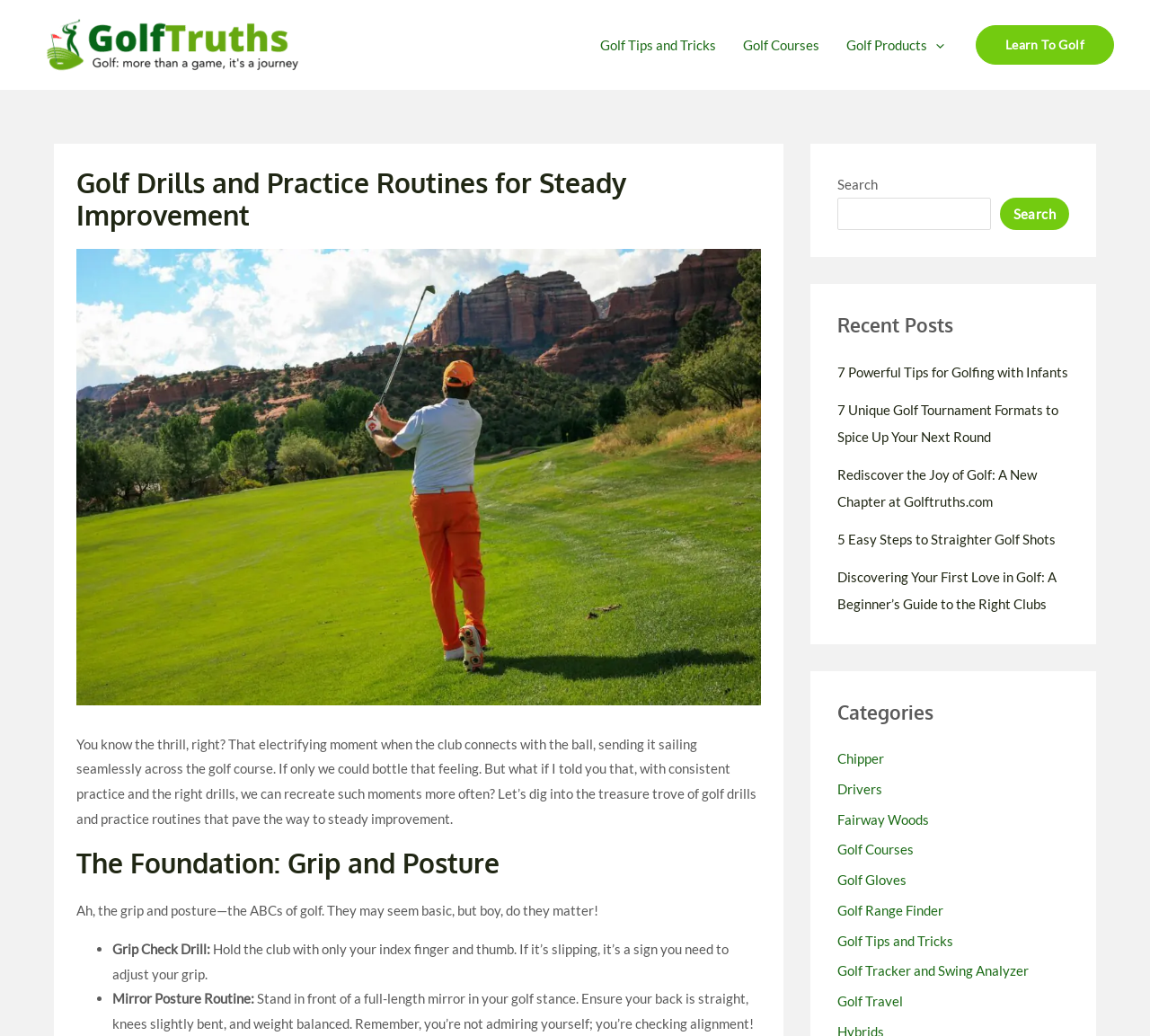Show the bounding box coordinates of the element that should be clicked to complete the task: "Search for something".

[0.728, 0.191, 0.861, 0.222]